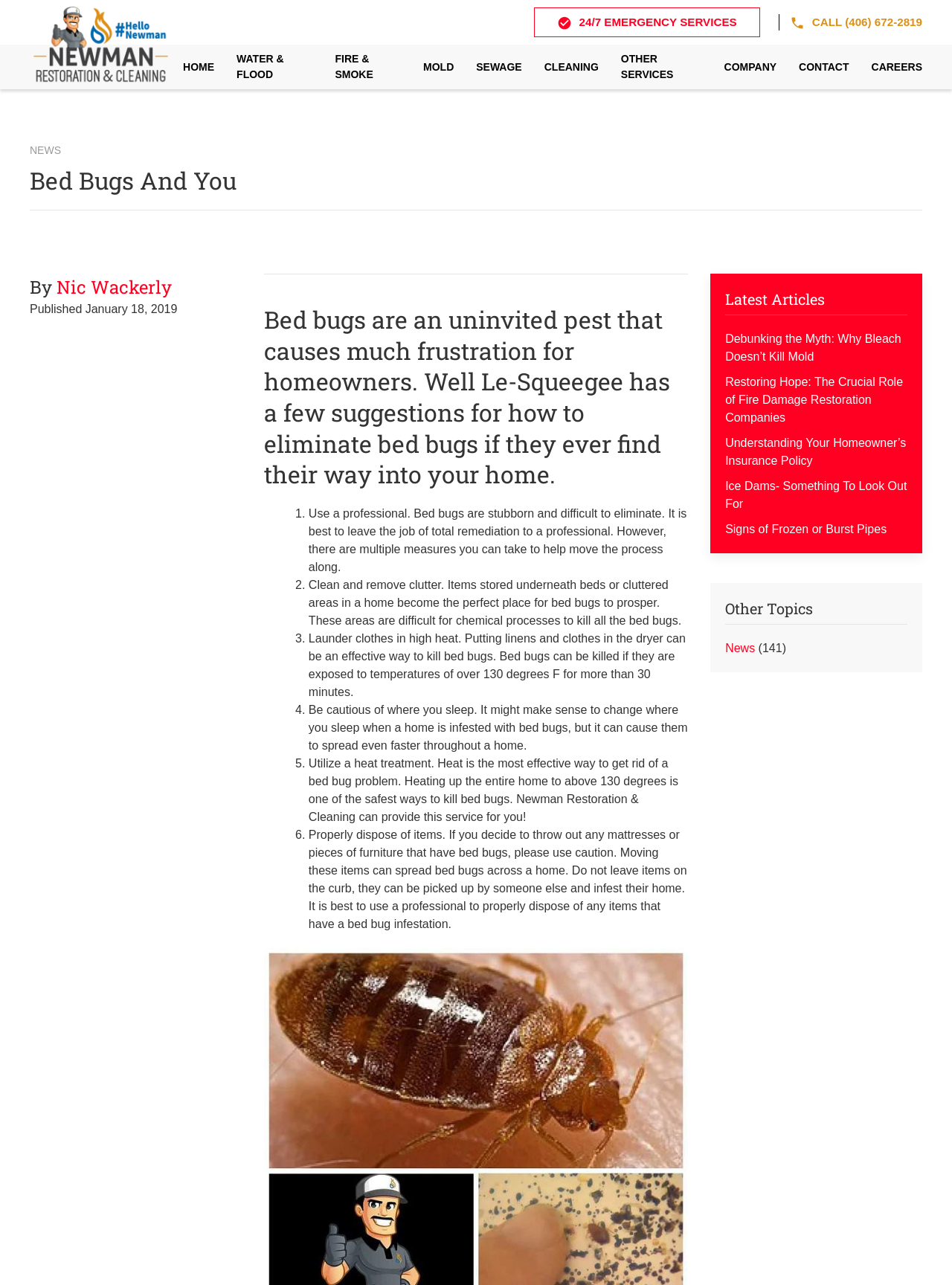What is the phone number to call for emergency services?
Based on the image, please offer an in-depth response to the question.

I found the phone number by looking at the link with the text 'CALL (406) 672-2819' which is located at the top right corner of the webpage.